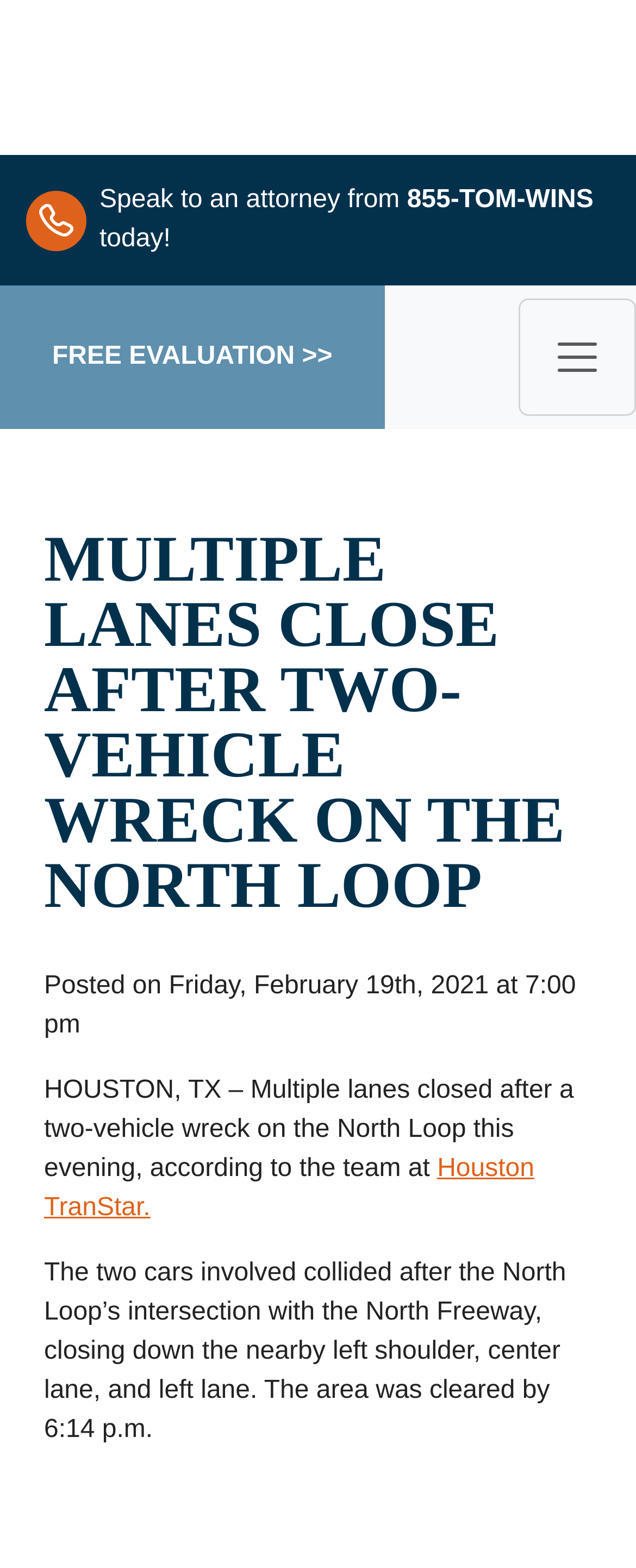Provide a thorough and detailed response to the question by examining the image: 
What day was the article posted?

I found the date by looking at the section below the main heading, which says 'Posted on Friday, February 19th, 2021 at 7:00 pm'.